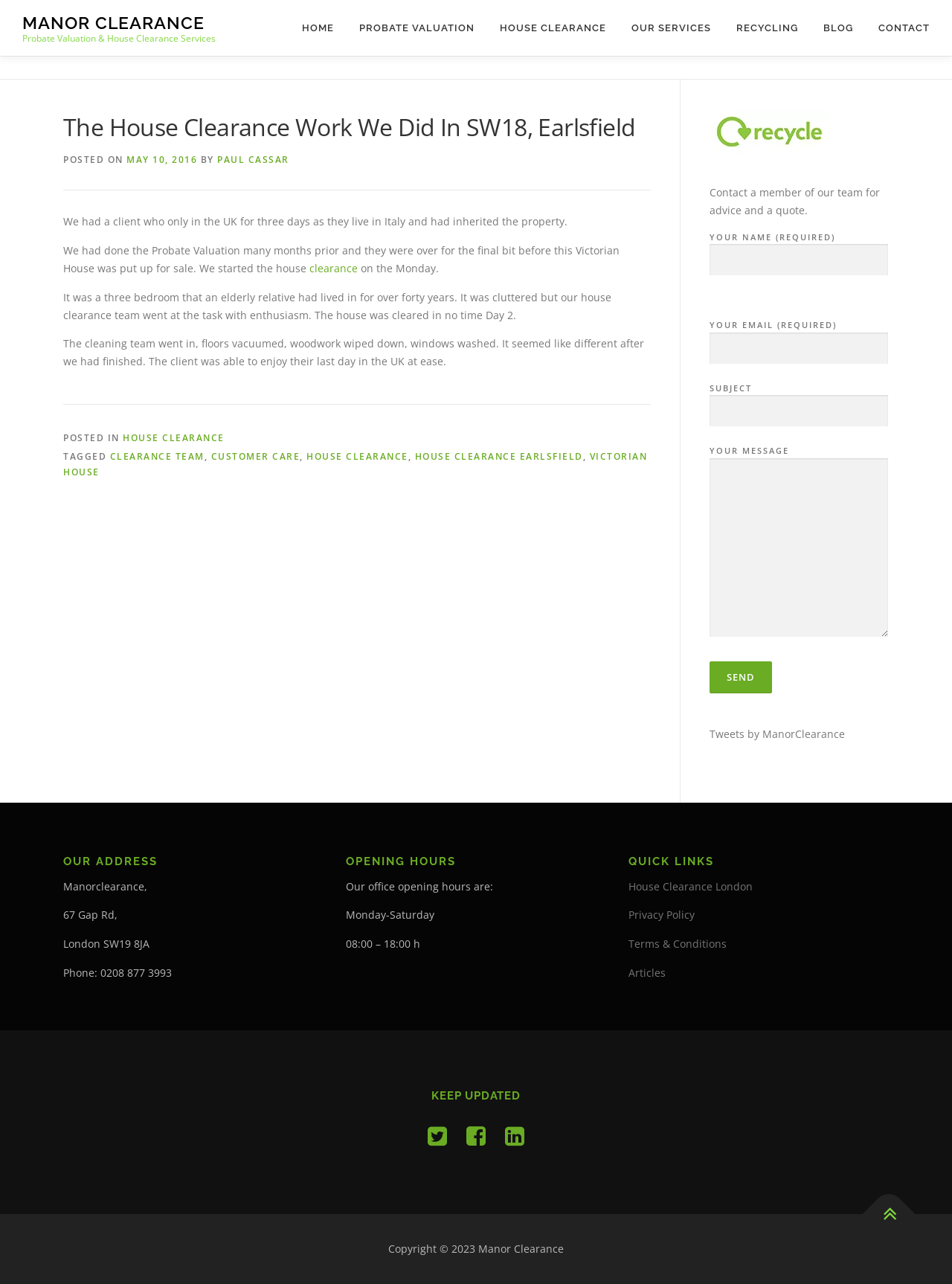Please identify the bounding box coordinates of the area I need to click to accomplish the following instruction: "Click on the 'HOME' link".

[0.304, 0.0, 0.364, 0.043]